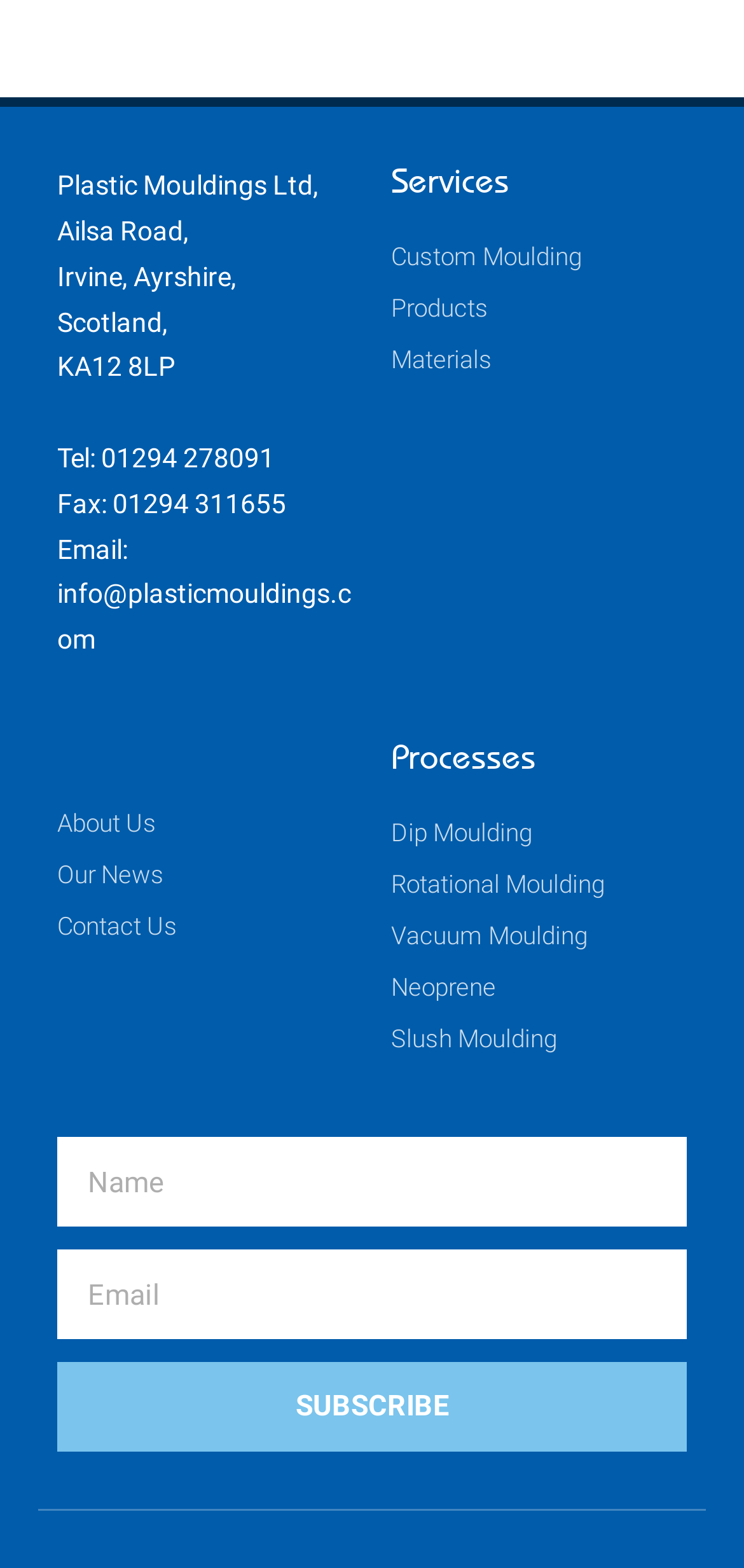What is the phone number to contact the company? Examine the screenshot and reply using just one word or a brief phrase.

01294 278091